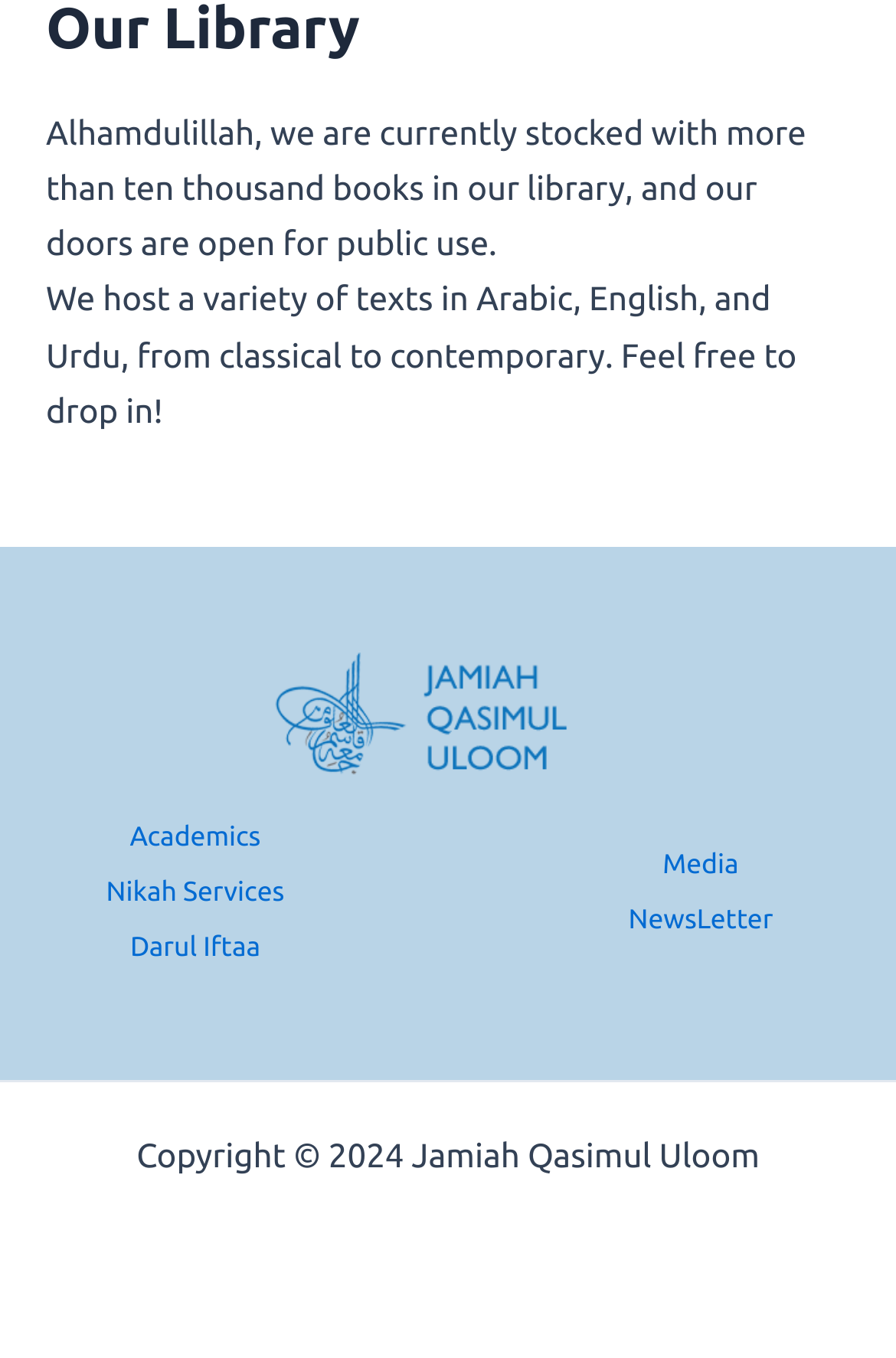Ascertain the bounding box coordinates for the UI element detailed here: "Darul Iftaa". The coordinates should be provided as [left, top, right, bottom] with each value being a float between 0 and 1.

[0.145, 0.687, 0.291, 0.709]